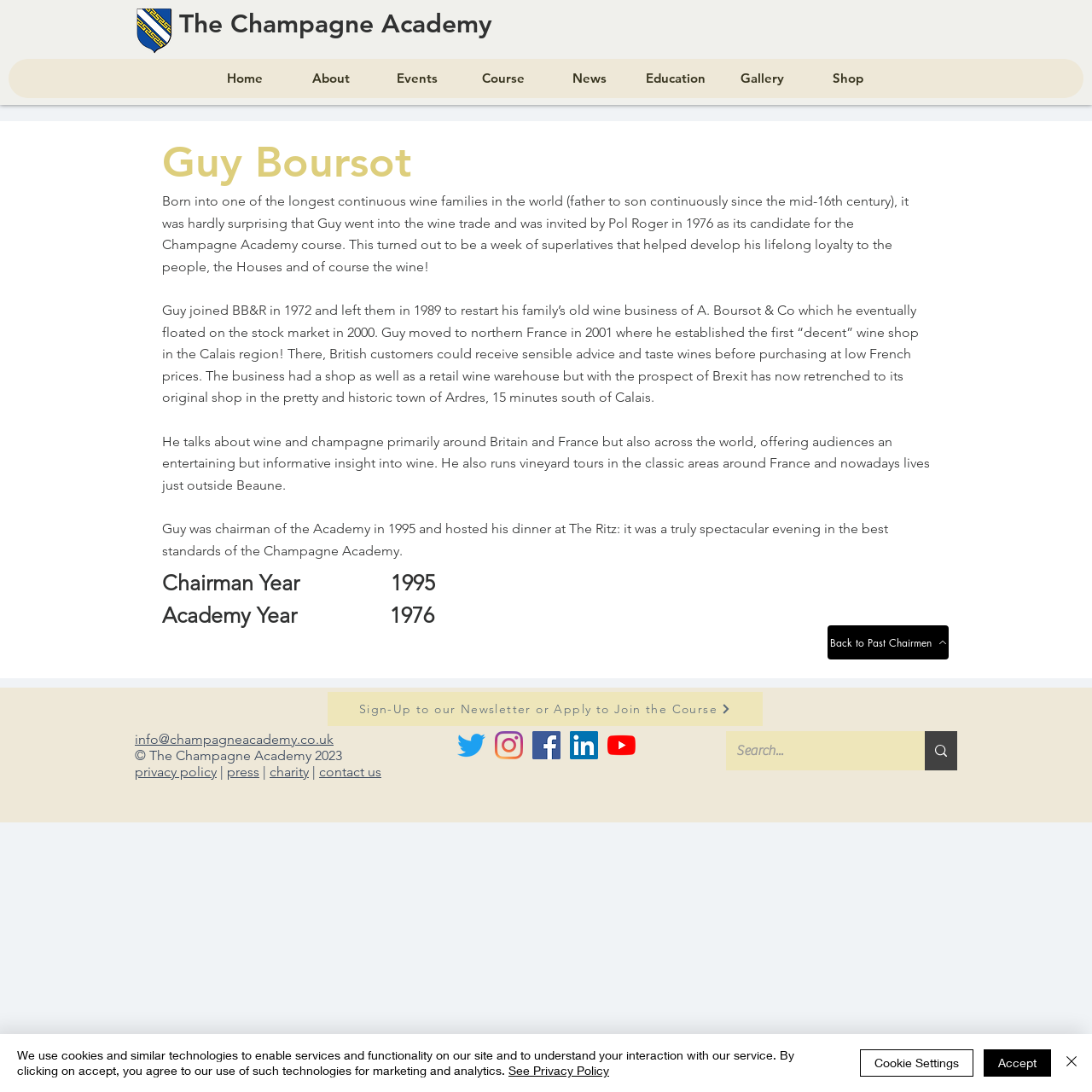Pinpoint the bounding box coordinates of the area that must be clicked to complete this instruction: "Search in the search box".

[0.674, 0.67, 0.814, 0.706]